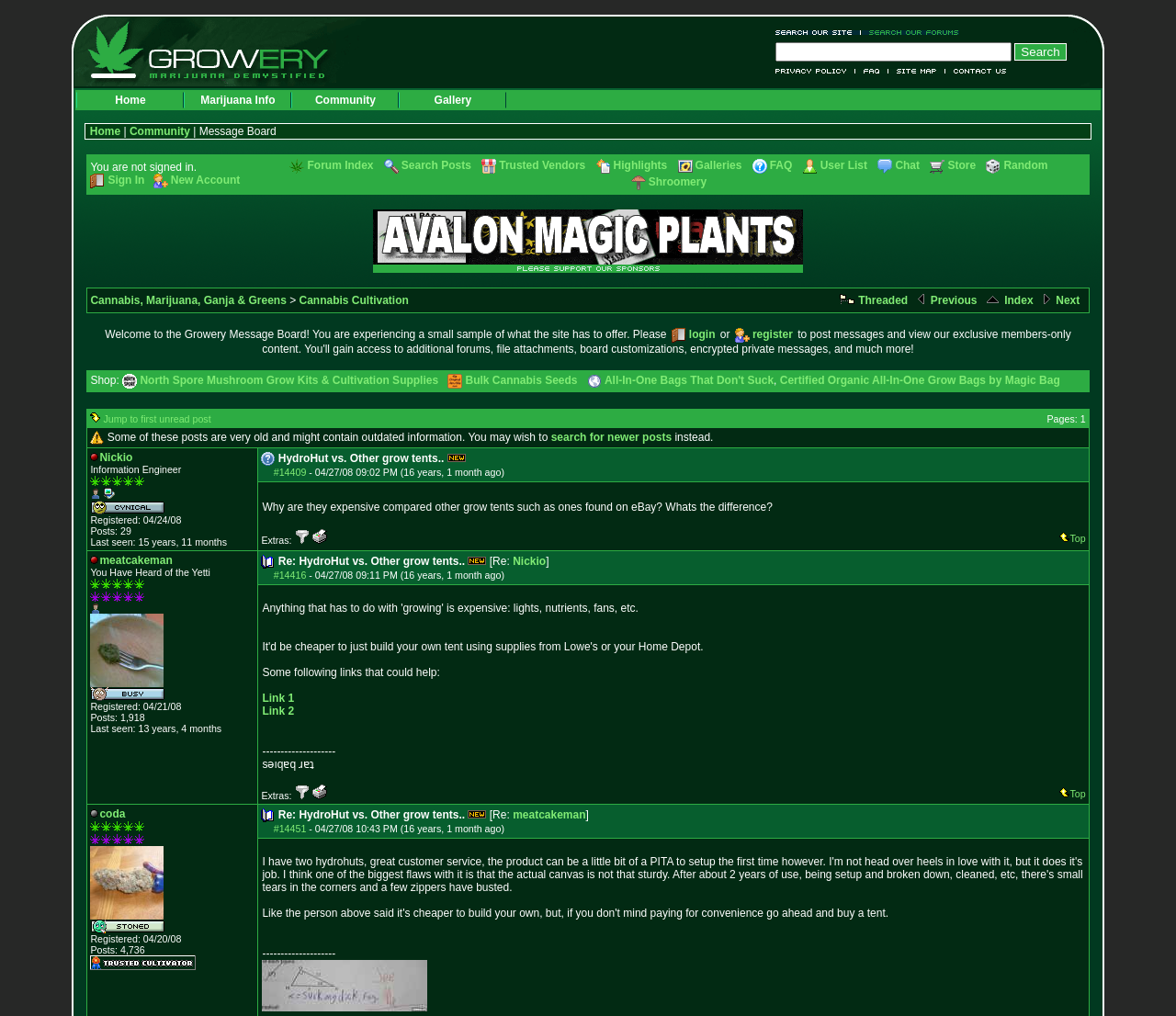Extract the bounding box for the UI element that matches this description: "parent_node: Search Our Site value="Search"".

[0.863, 0.042, 0.907, 0.06]